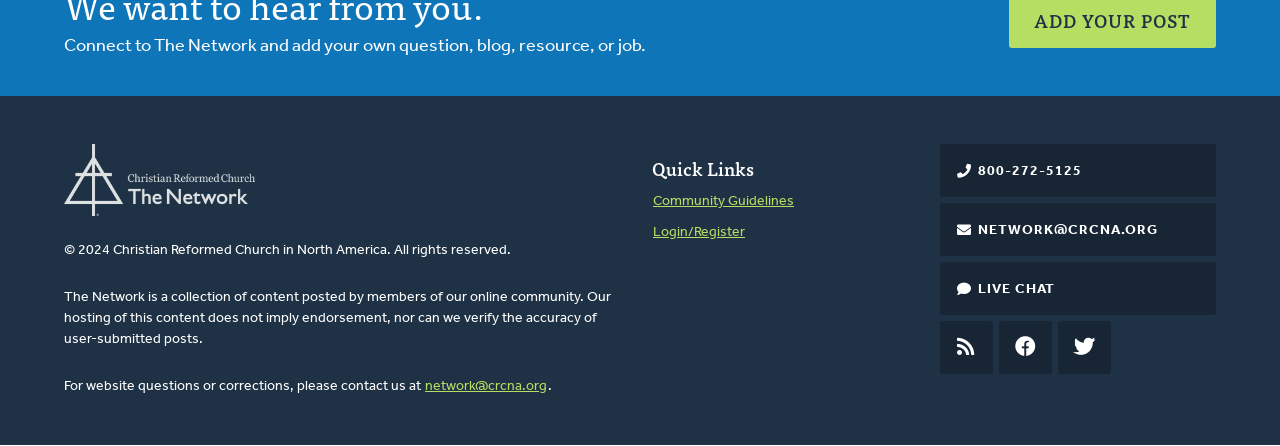What social media platforms are linked from the webpage?
Ensure your answer is thorough and detailed.

The webpage provides links to social media platforms Facebook and Twitter, which can be found in the footer section. These links are denoted by their respective icons and are located next to other contact information.